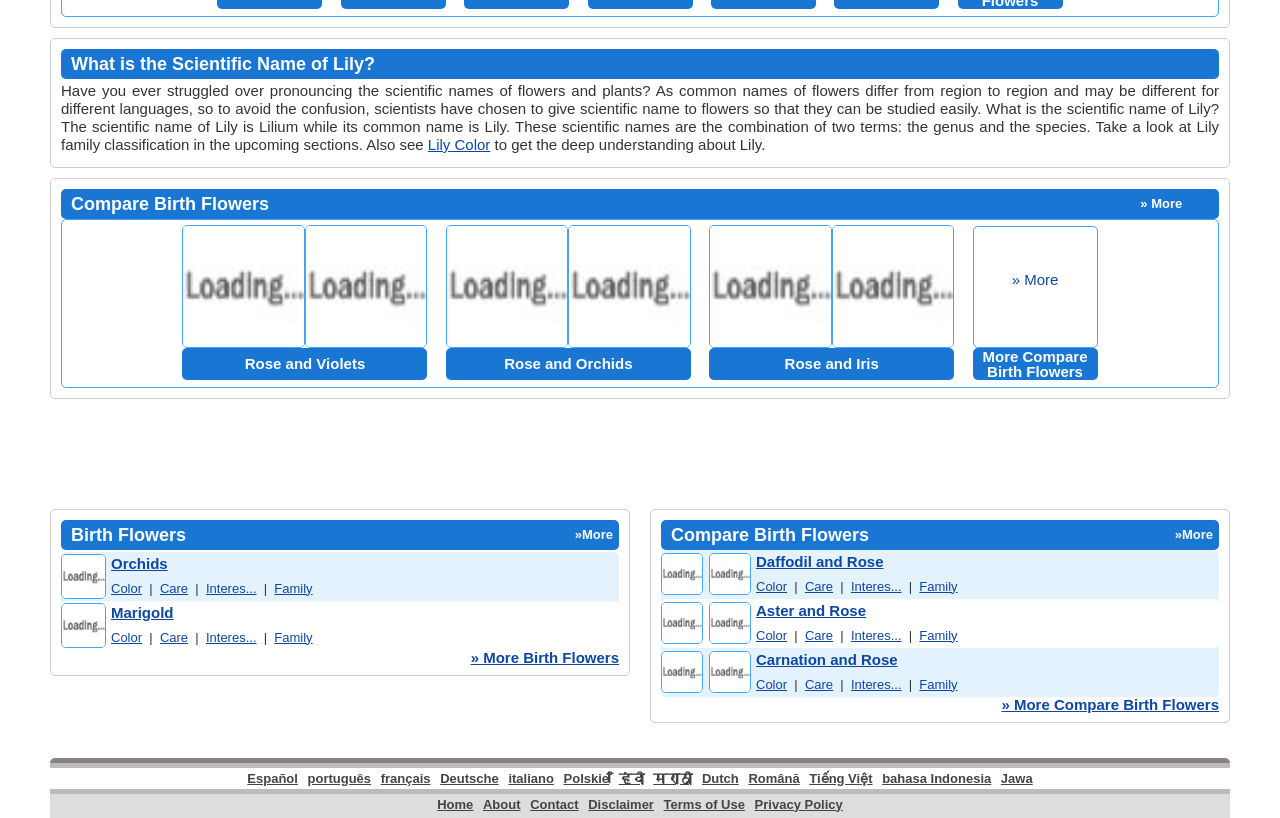Determine the bounding box coordinates of the element's region needed to click to follow the instruction: "Read about Teren Oddo's relationship status". Provide these coordinates as four float numbers between 0 and 1, formatted as [left, top, right, bottom].

None